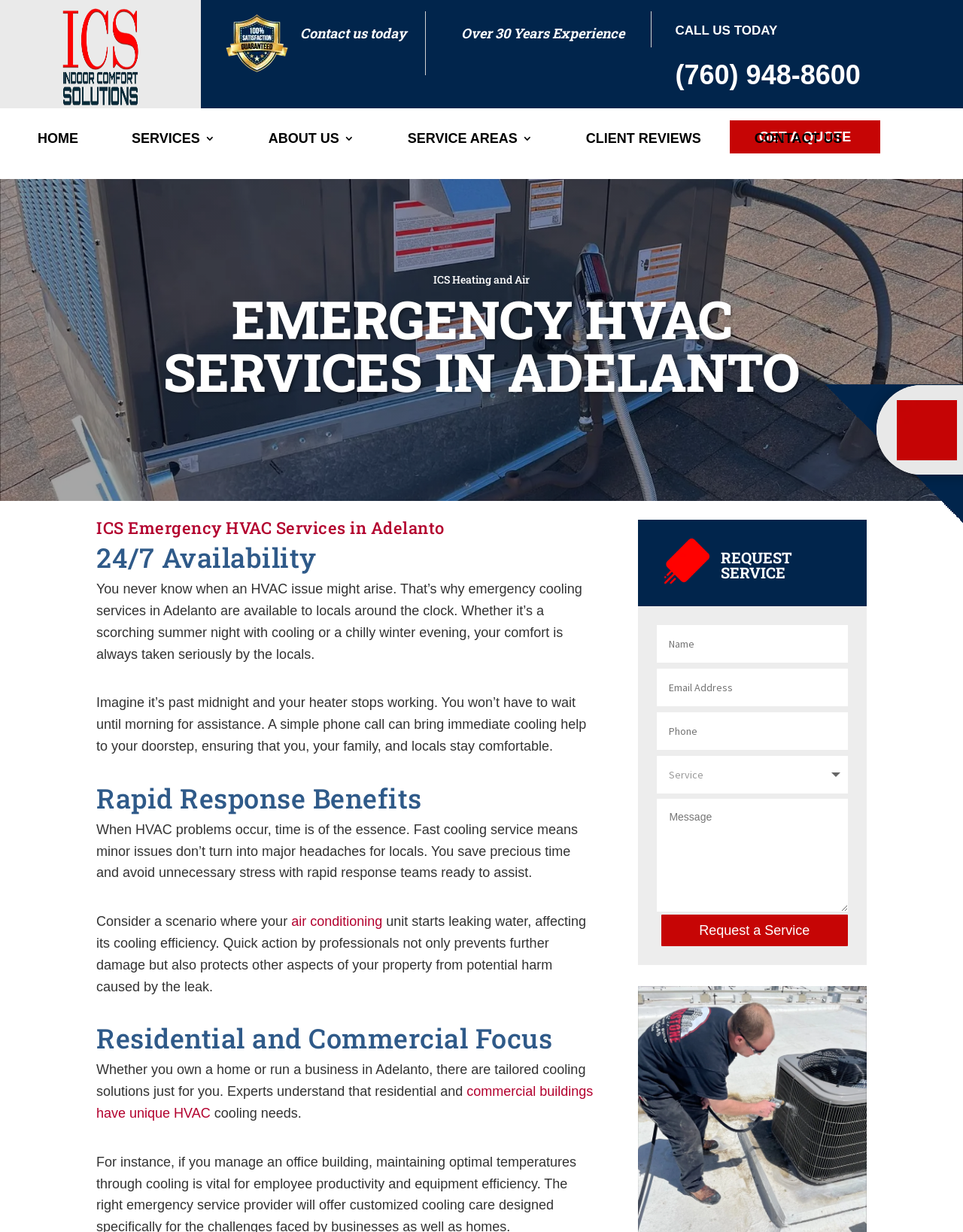Offer a thorough description of the webpage.

The webpage is about Adelanto's rapid-response emergency HVAC services provided by ICS Heating and Air. At the top, there is a logo of ICS Heating and Air, accompanied by a link to the company's website. Below the logo, there are two layout tables, one containing a heading "Contact us today" and the other containing a heading "Over 30 Years Experience". 

To the right of these layout tables, there is a section with a prominent "CALL US TODAY" text and a phone number "(760) 948-8600". Below this section, there is a navigation menu with links to "HOME", "SERVICES 3", "ABOUT US 3", "SERVICE AREAS 3", "GET A QUOTE", "CLIENT REVIEWS", and "CONTACT US".

The main content of the webpage is divided into several sections. The first section has a heading "ICS Heating and Air" and describes the emergency HVAC services provided by the company. The second section has a heading "24/7 Availability" and explains the importance of rapid response to HVAC issues. The third section has a heading "Rapid Response Benefits" and highlights the advantages of swift cooling service. The fourth section has a heading "Residential and Commercial Focus" and discusses the tailored cooling solutions for homes and businesses in Adelanto.

On the right side of the webpage, there is a layout table containing an image related to air conditioning and heating repair, a heading "REQUEST SERVICE", and several form fields, including text boxes, a combo box, and a "Request a Service" button.